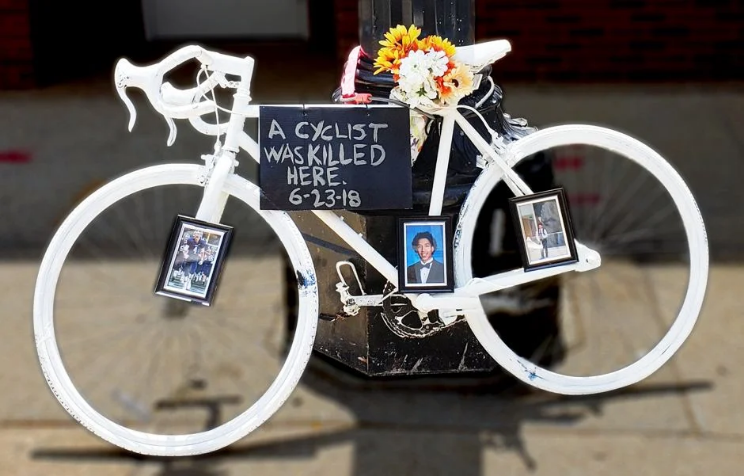What is the purpose of the ghost bike memorial?
Look at the image and respond with a one-word or short phrase answer.

To raise awareness about road safety